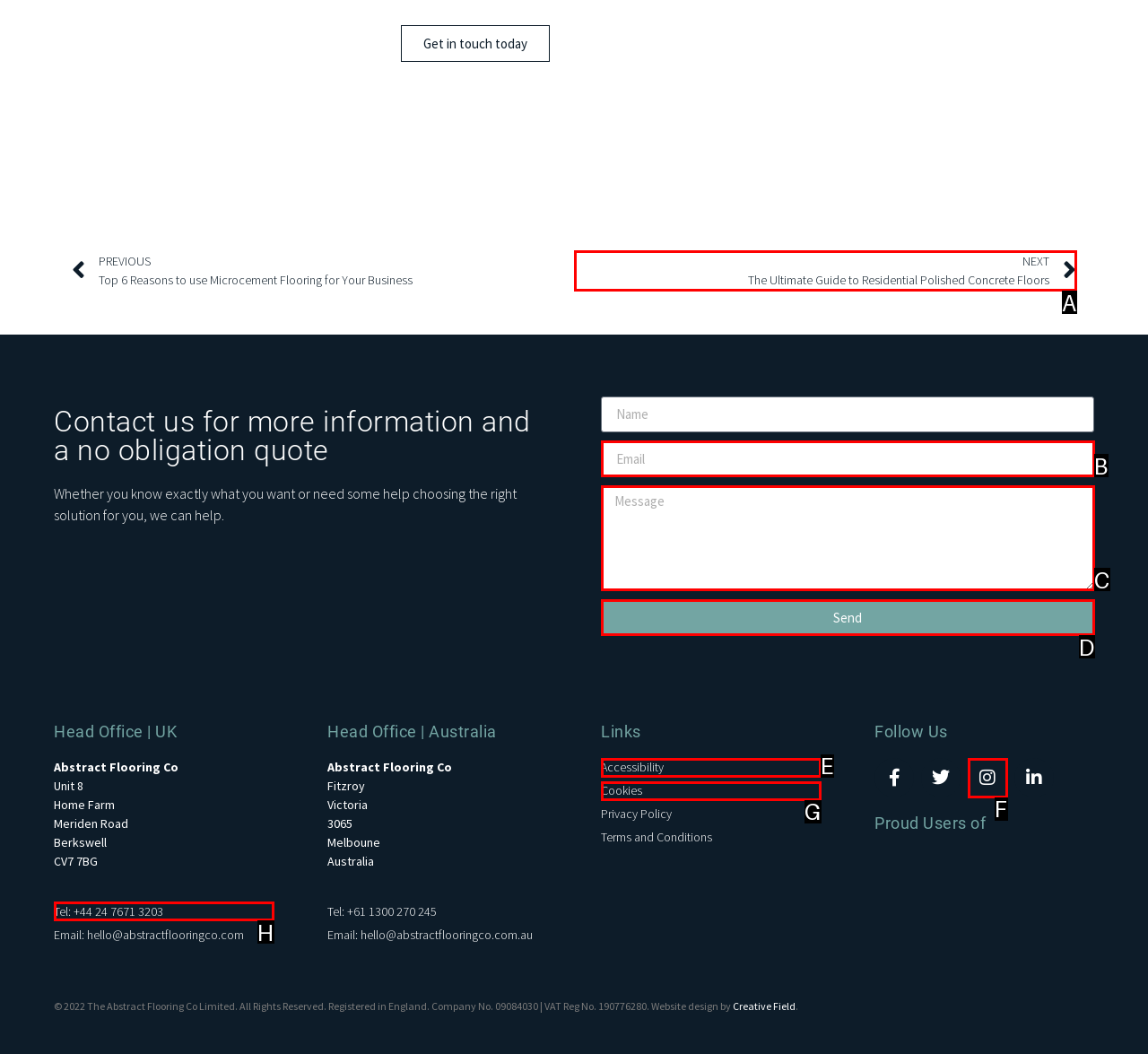Choose the HTML element that aligns with the description: parent_node: Message name="form_fields[message]" placeholder="Message". Indicate your choice by stating the letter.

C